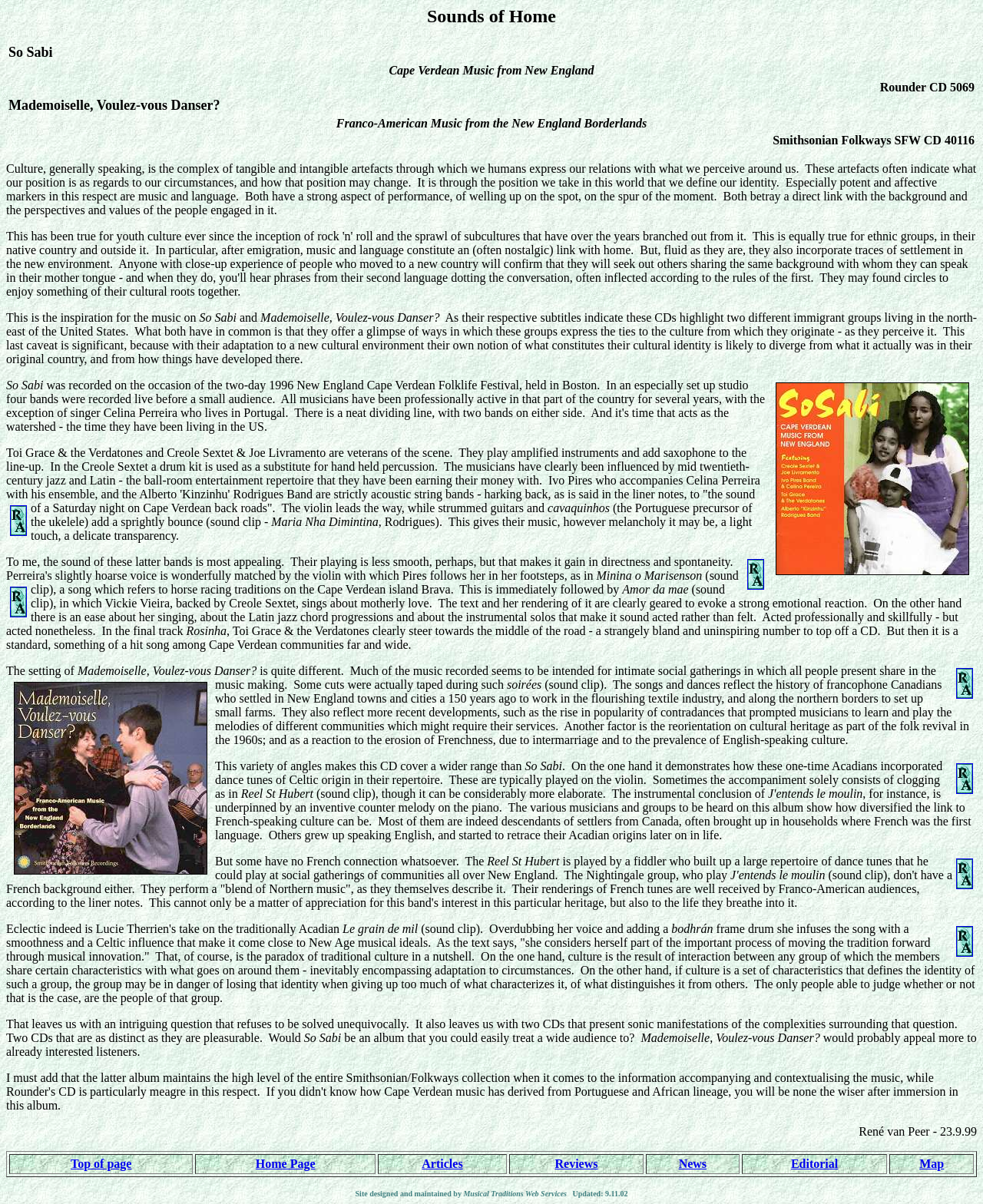Give a full account of the webpage's elements and their arrangement.

This webpage is about two music albums, "So Sabi" and "Mademoiselle, Voulez-vous Danser?", which showcase the cultural heritage of immigrant groups living in the north-east of the United States. The page is divided into two main sections: a table of contents at the top and a lengthy article below.

At the top, there is a heading "Sounds of Home" followed by a table with four rows, each containing information about the two albums. The table is positioned near the top-left corner of the page.

Below the table, there is a lengthy article that discusses the cultural significance of music and language in expressing one's identity. The article is divided into several paragraphs, each exploring different aspects of the two albums. The text is interspersed with images, including cover pictures of the albums and "play Sound Clip" buttons.

The article begins by discussing the importance of music and language in shaping one's cultural identity. It then delves into the specifics of the two albums, highlighting the different styles and influences of the musicians featured. The text is rich in detail, providing information about the instruments used, the cultural backgrounds of the musicians, and the historical context of the music.

Throughout the article, there are several "play Sound Clip" buttons and images, which suggest that the webpage is interactive and allows users to listen to samples of the music. The article concludes with a thought-provoking question about the nature of cultural identity and how it is shaped by music and language.

At the bottom of the page, there is a footer section with a table containing links to the top of the page, the home page, articles, and reviews.